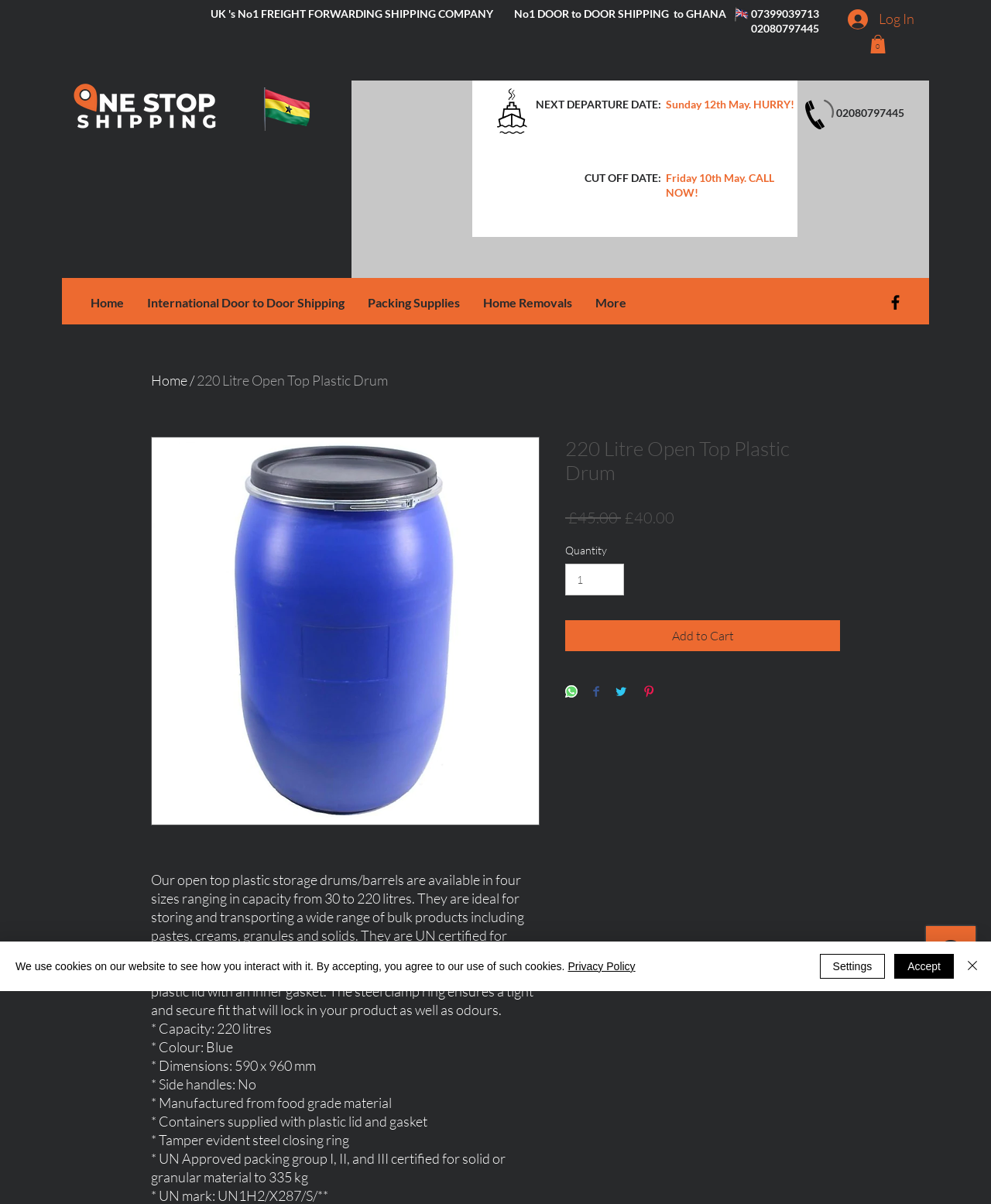Please determine the bounding box coordinates of the element's region to click in order to carry out the following instruction: "Call the phone number". The coordinates should be four float numbers between 0 and 1, i.e., [left, top, right, bottom].

[0.758, 0.006, 0.827, 0.017]